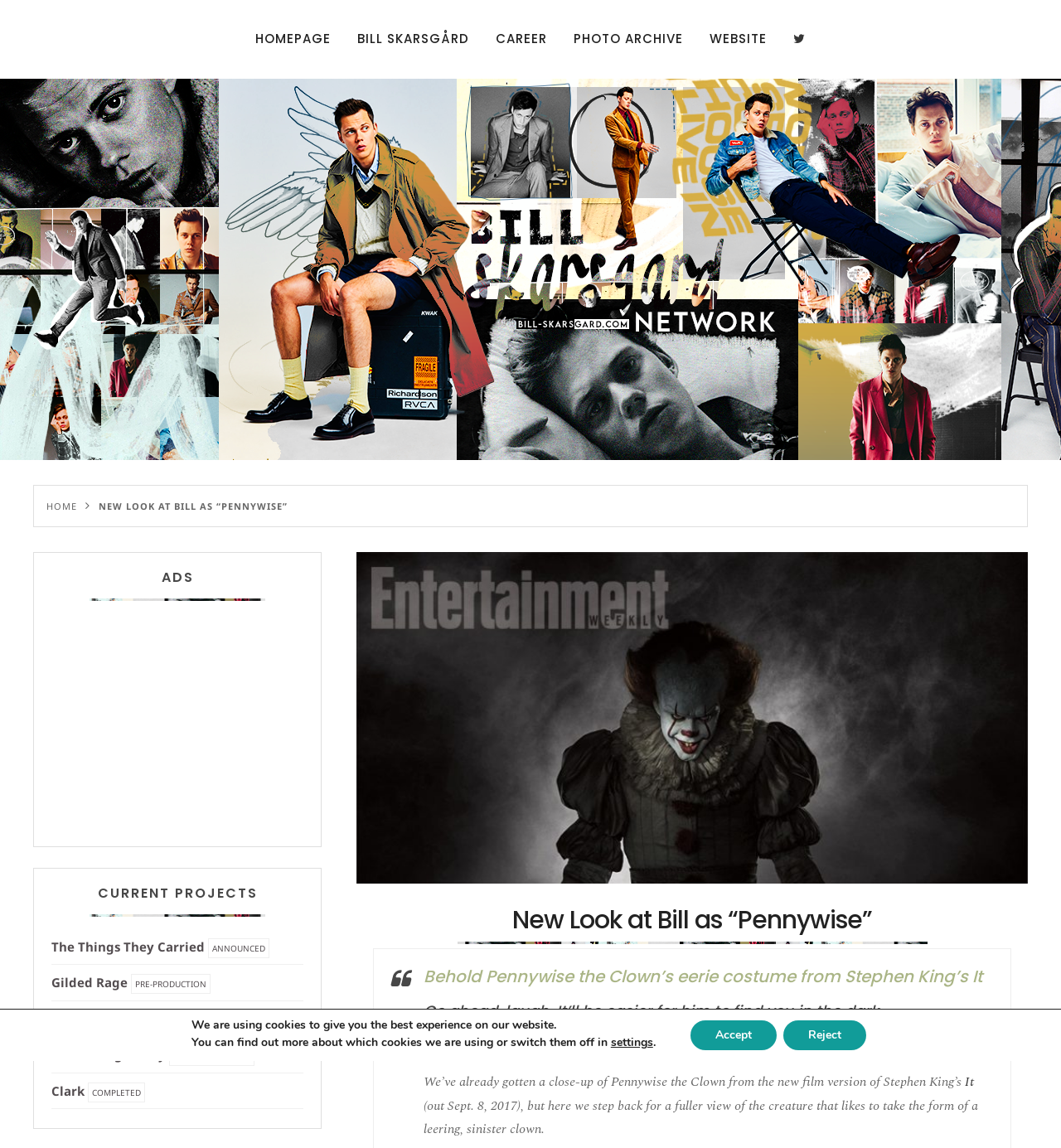Describe every aspect of the webpage comprehensively.

The webpage is about Bill Skarsgård, an actor, and his role as Pennywise in the movie adaptation of Stephen King's "It". At the top of the page, there are six links: "HOMEPAGE", "BILL SKARSGÅRD", "CAREER", "PHOTO ARCHIVE", "WEBSITE", and a Facebook icon. Below these links, there is a prominent heading "NEW LOOK AT BILL AS “PENNYWISE”" with a subheading "Behold Pennywise the Clown’s eerie costume from Stephen King’s It". 

To the left of the heading, there is a link "HOME". The main content of the page is divided into sections. The first section describes Pennywise's costume, with a quote "Go ahead, laugh. It’ll be easier for him to find you in the dark." and a passage describing the character's appearance. 

Below this section, there is an advertisement iframe. The next section is titled "CURRENT PROJECTS" and lists several projects Bill Skarsgård is involved in, including "The Things They Carried", "Gilded Rage", "Emperor", "Naked Singularity", and "Clark", with their respective statuses. 

At the bottom of the page, there is a GDPR Cookie Banner with a message about using cookies and options to accept, reject, or adjust settings.